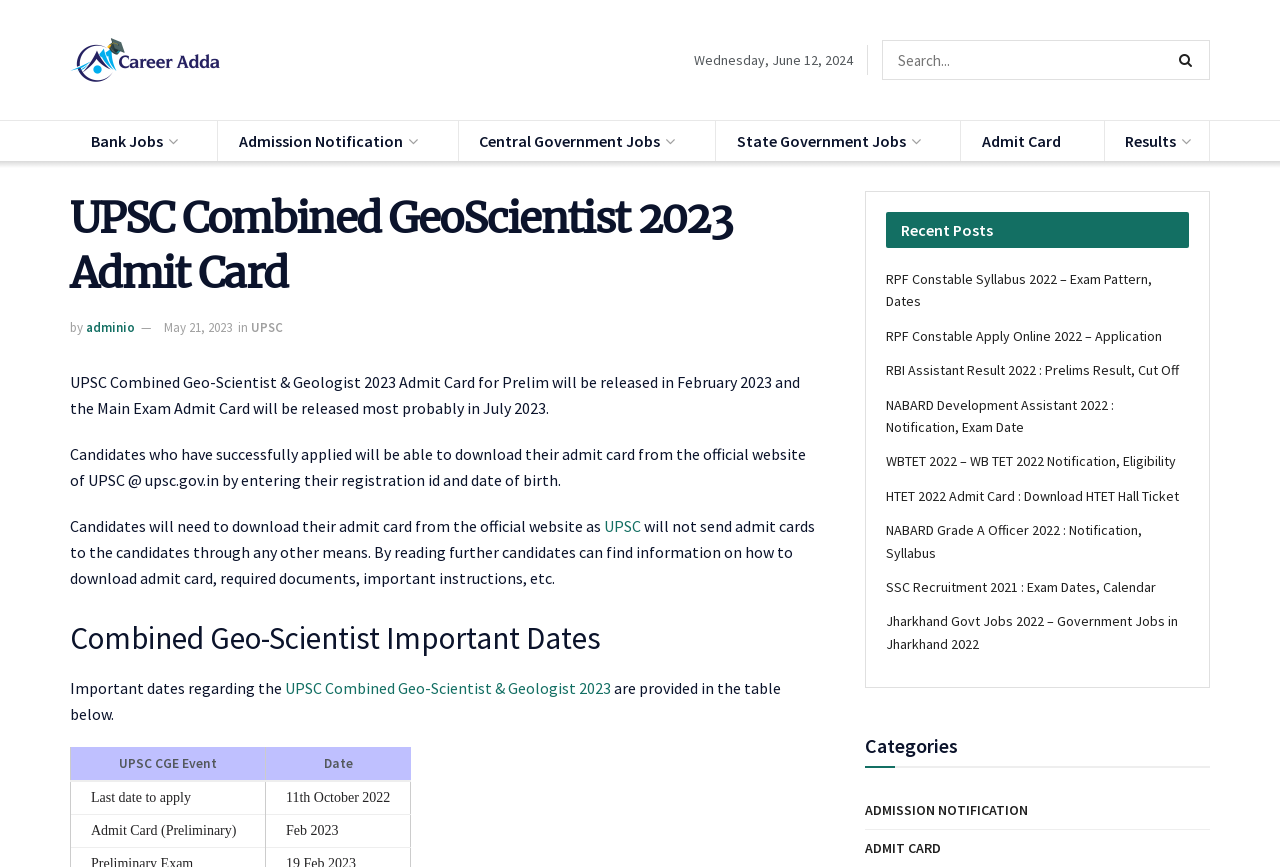Please find and report the bounding box coordinates of the element to click in order to perform the following action: "View recent posts". The coordinates should be expressed as four float numbers between 0 and 1, in the format [left, top, right, bottom].

[0.692, 0.245, 0.788, 0.286]